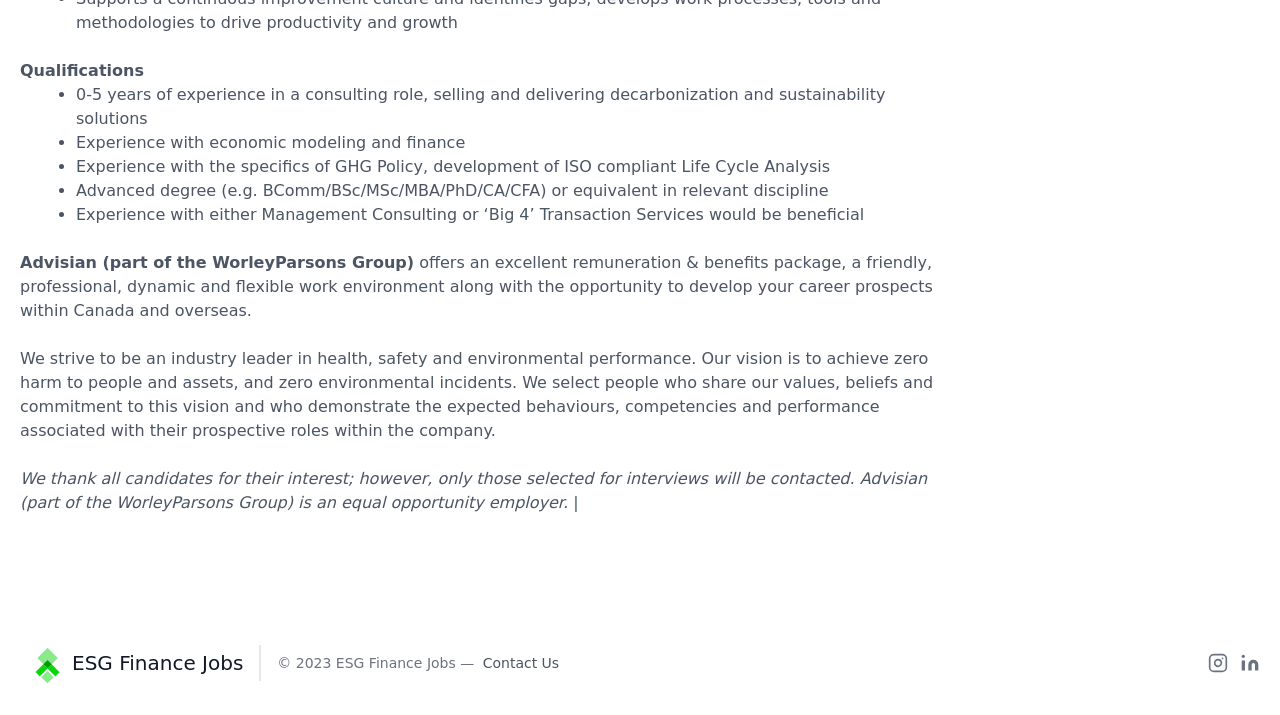What is the copyright year mentioned at the bottom of the webpage?
Kindly offer a detailed explanation using the data available in the image.

The copyright year is mentioned at the bottom of the webpage in the StaticText element which states '© 2023 ESG Finance Jobs —'.